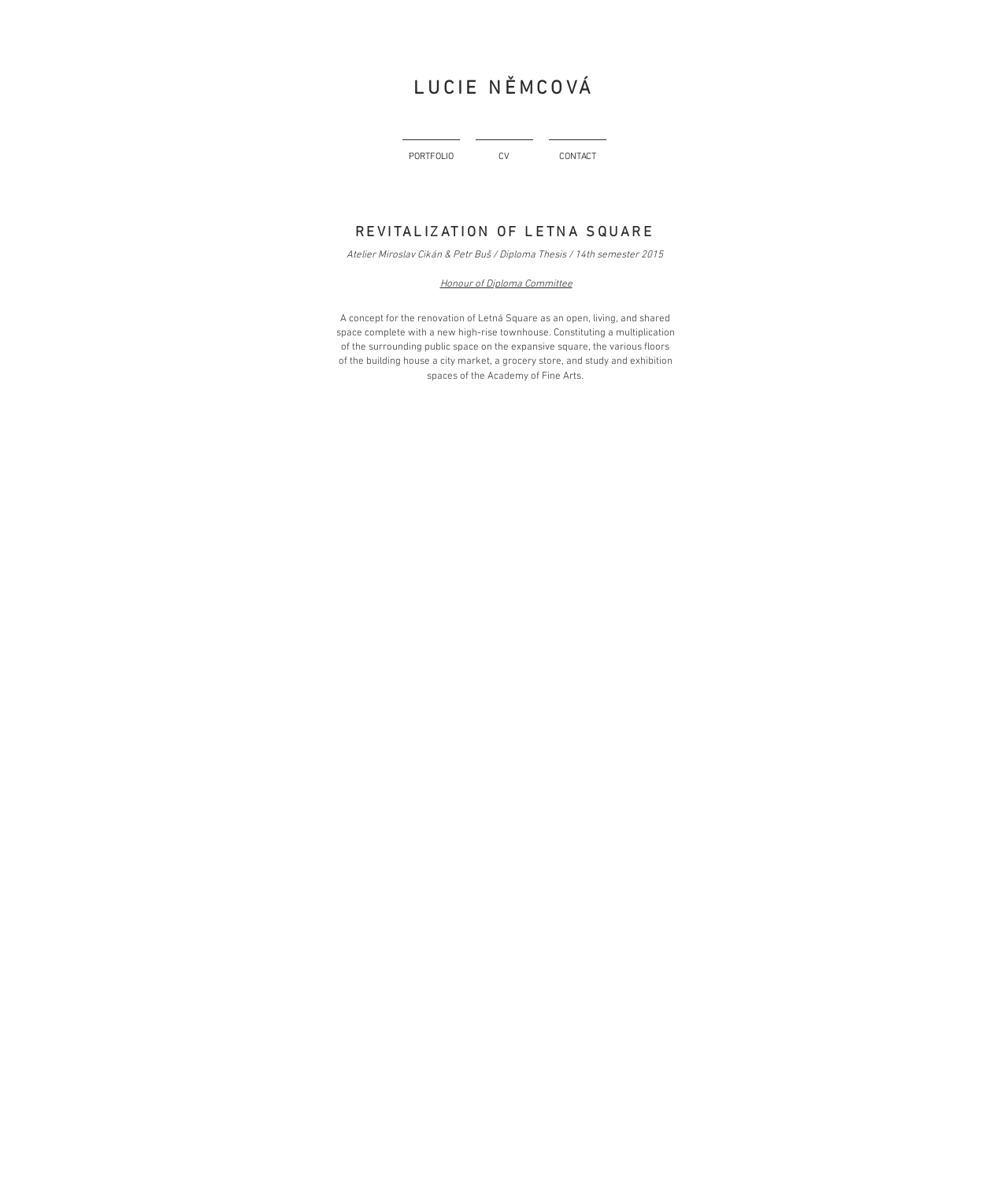What is the purpose of the building described in the text?
Please describe in detail the information shown in the image to answer the question.

The StaticText elements with bounding box coordinates [0.333, 0.275, 0.669, 0.285], [0.338, 0.287, 0.664, 0.297], and [0.336, 0.299, 0.667, 0.309] contain the text describing the purpose of the building, which includes a city market, a grocery store, and study and exhibition spaces.